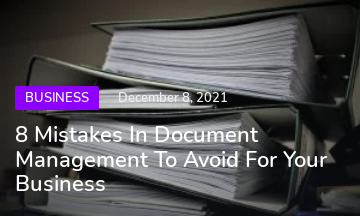What is the context of the article?
Please elaborate on the answer to the question with detailed information.

The label 'BUSINESS' is prominently displayed, indicating that the article is aimed at professionals looking to enhance efficiency in document management. The title also mentions 'For Your Business', which suggests that the content is relevant to business practices.